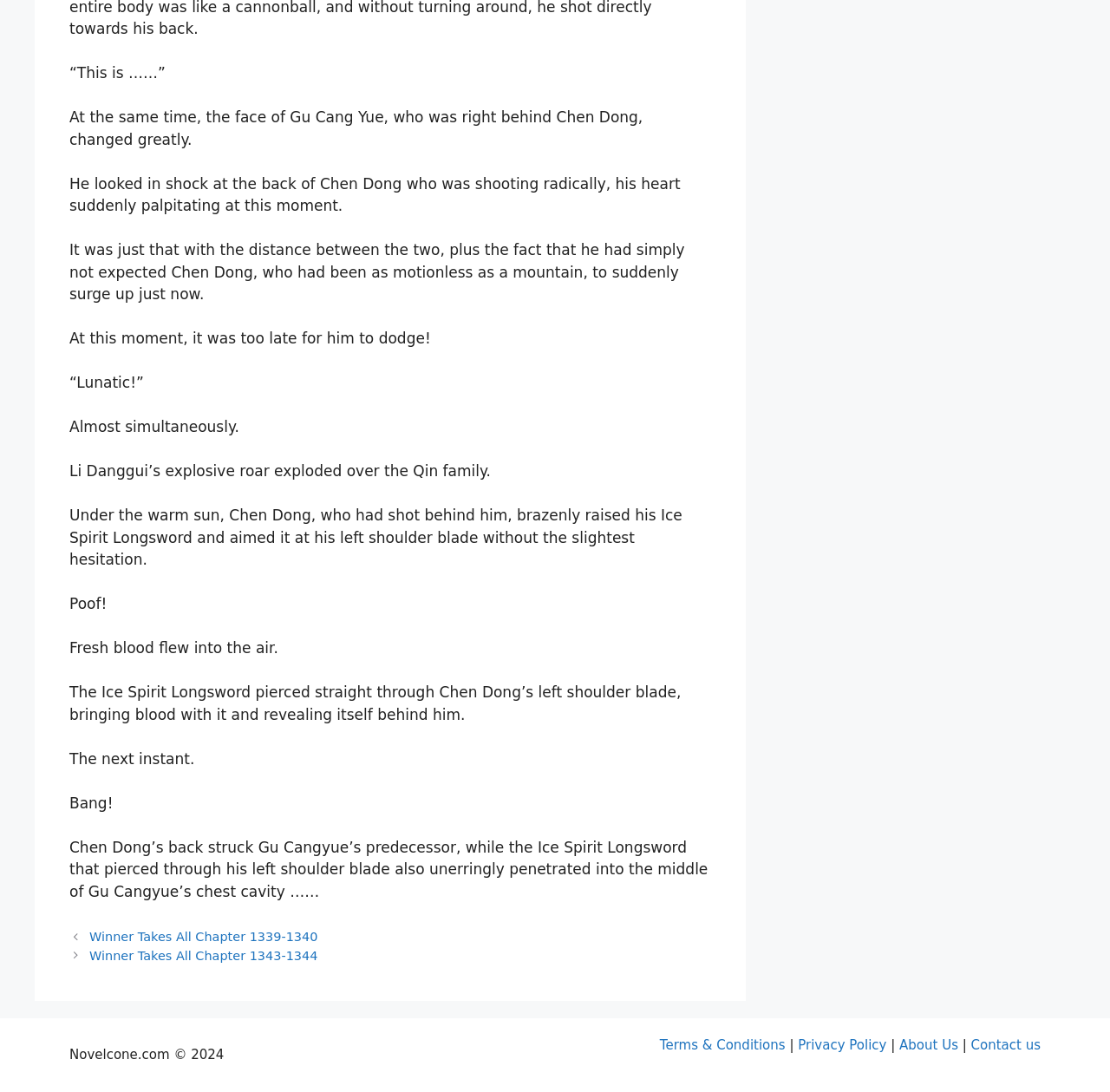What is the sound effect described in the text?
Please answer the question with a detailed response using the information from the screenshot.

I read through the text and found that the sound effect described is 'Bang!', which occurs when Chen Dong's back struck Gu Cangyue's predecessor.